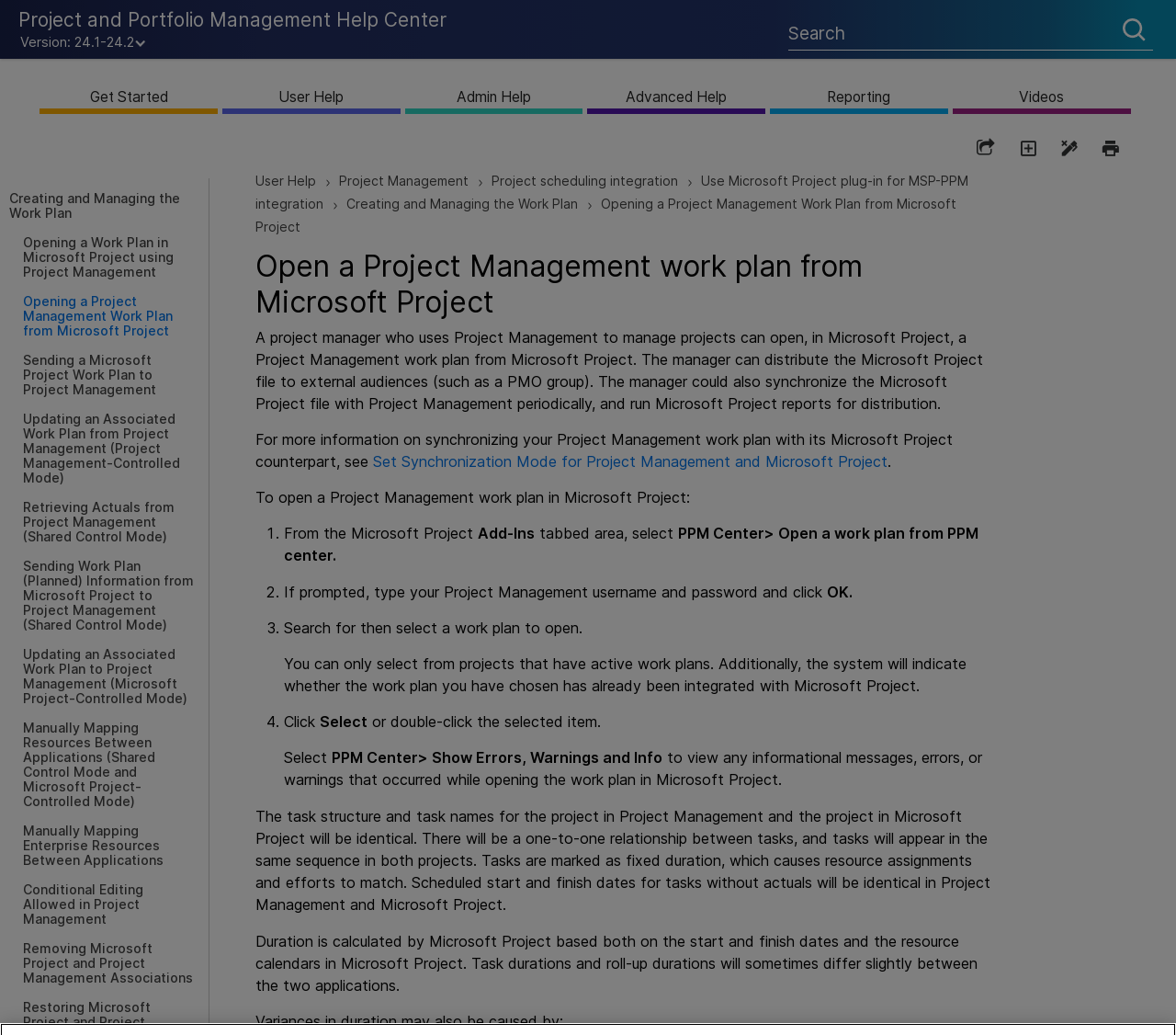Specify the bounding box coordinates of the region I need to click to perform the following instruction: "Print the page". The coordinates must be four float numbers in the range of 0 to 1, i.e., [left, top, right, bottom].

[0.936, 0.133, 0.971, 0.152]